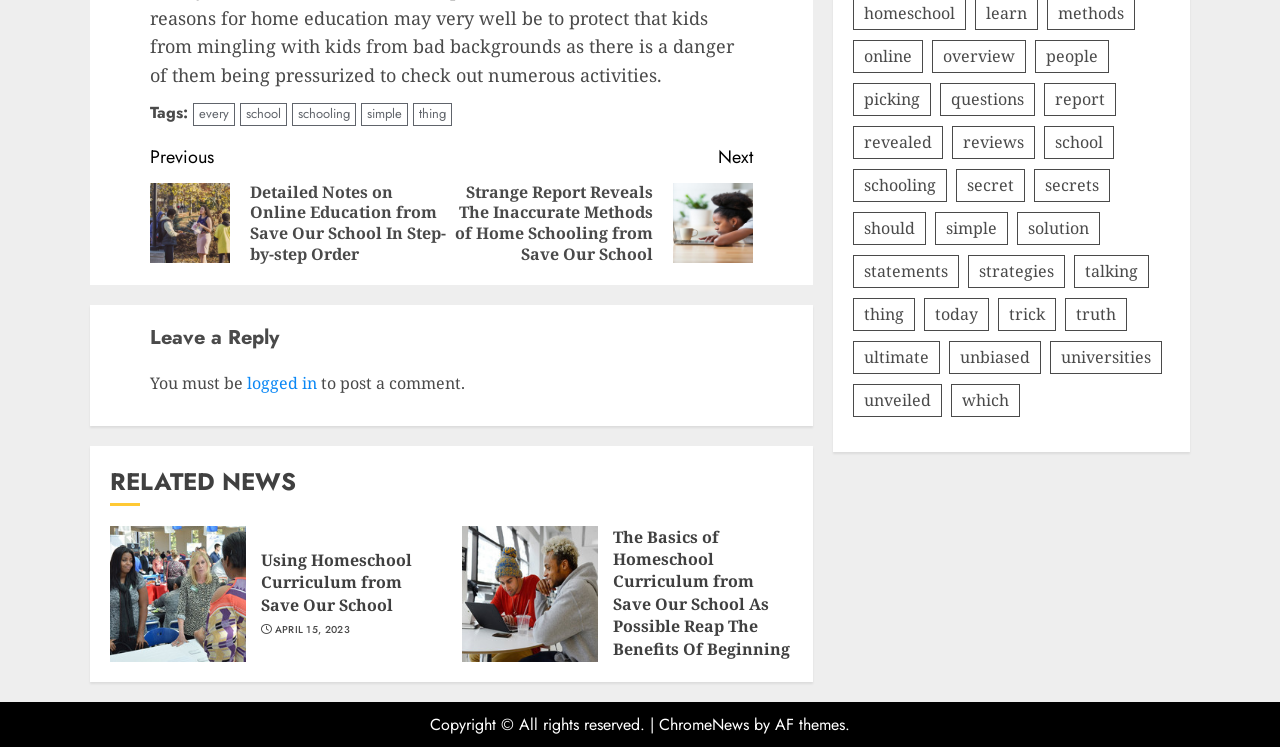Please identify the coordinates of the bounding box that should be clicked to fulfill this instruction: "Leave a reply to the post".

[0.117, 0.435, 0.588, 0.47]